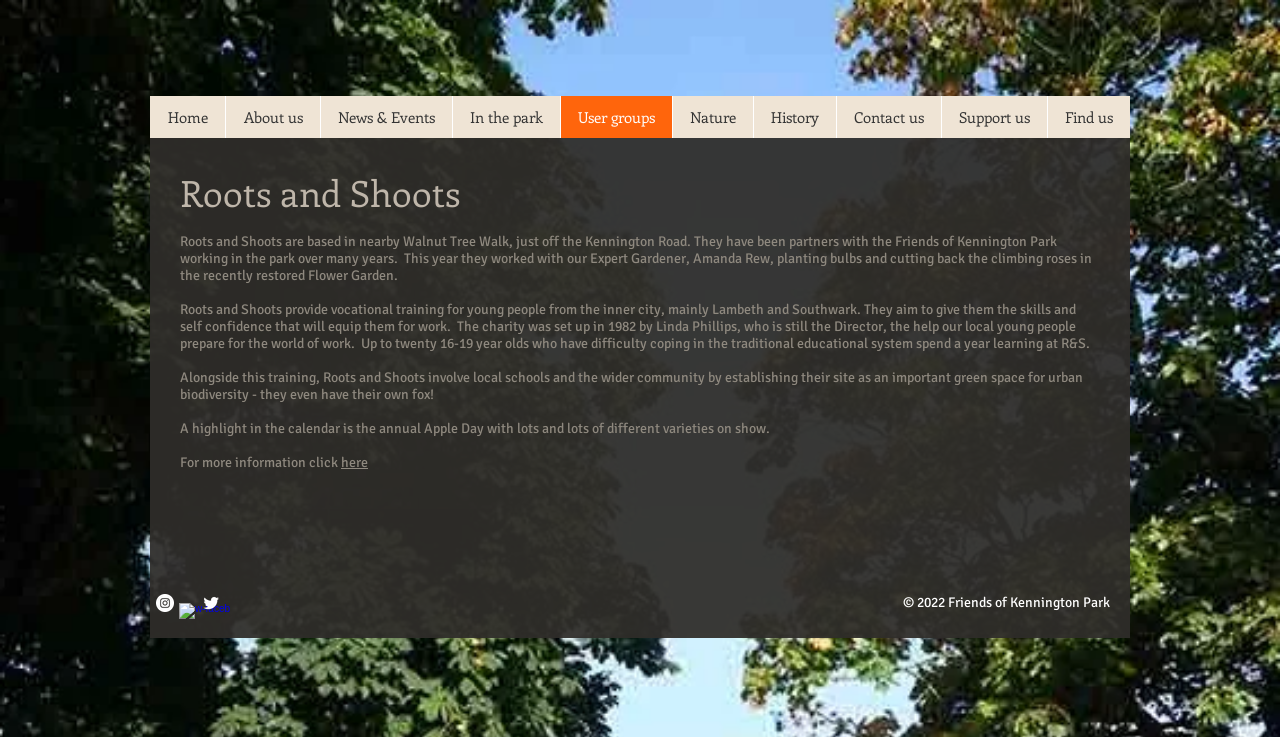Identify the bounding box coordinates of the section that should be clicked to achieve the task described: "Click Find us".

[0.818, 0.13, 0.883, 0.187]